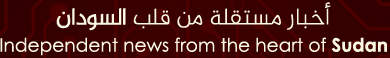Respond to the question below with a single word or phrase:
What is the purpose of the banner?

Heading for a news outlet